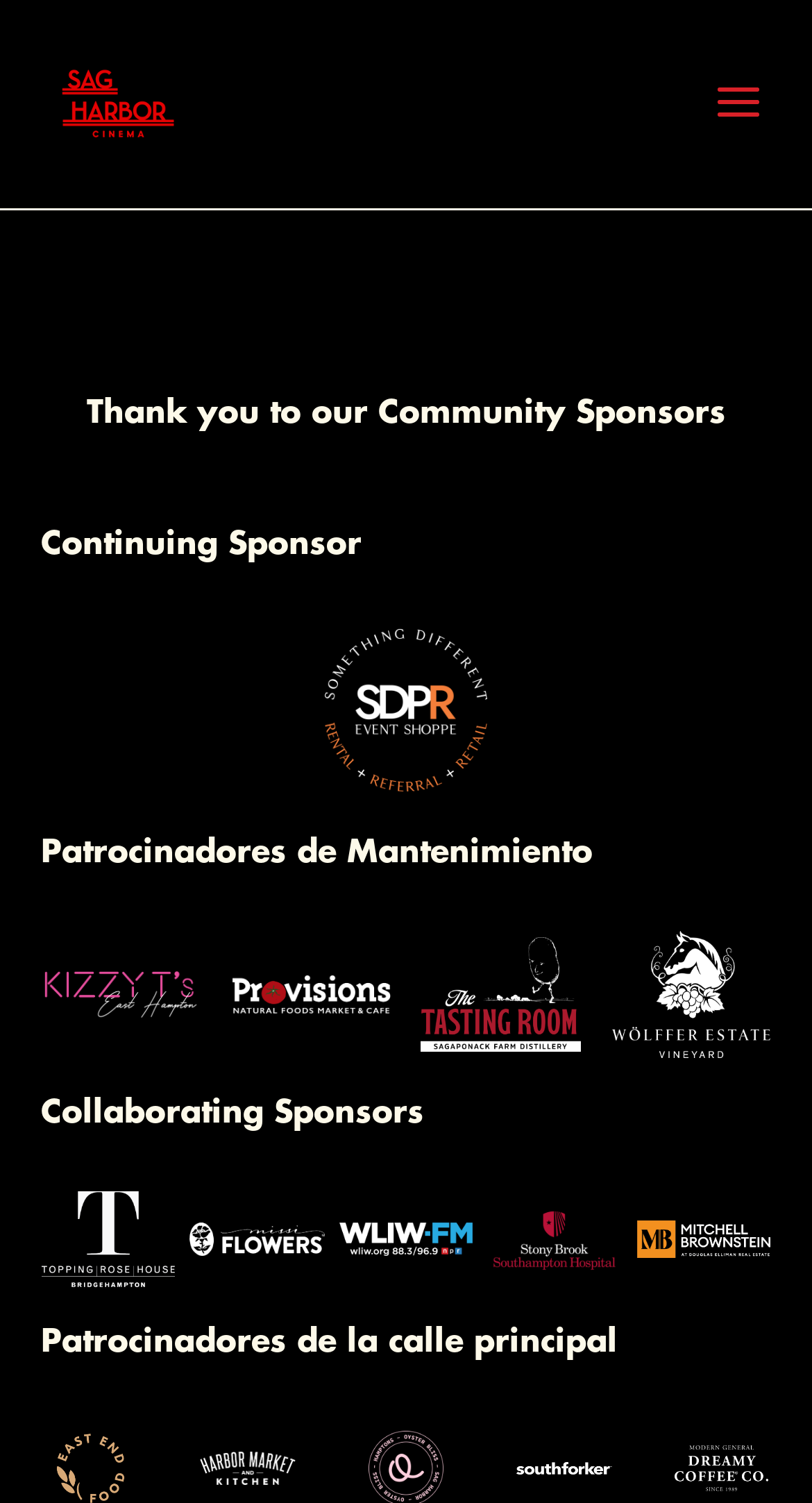Extract the bounding box coordinates for the HTML element that matches this description: "alt="Sag Harbor Cinema"". The coordinates should be four float numbers between 0 and 1, i.e., [left, top, right, bottom].

[0.06, 0.059, 0.232, 0.076]